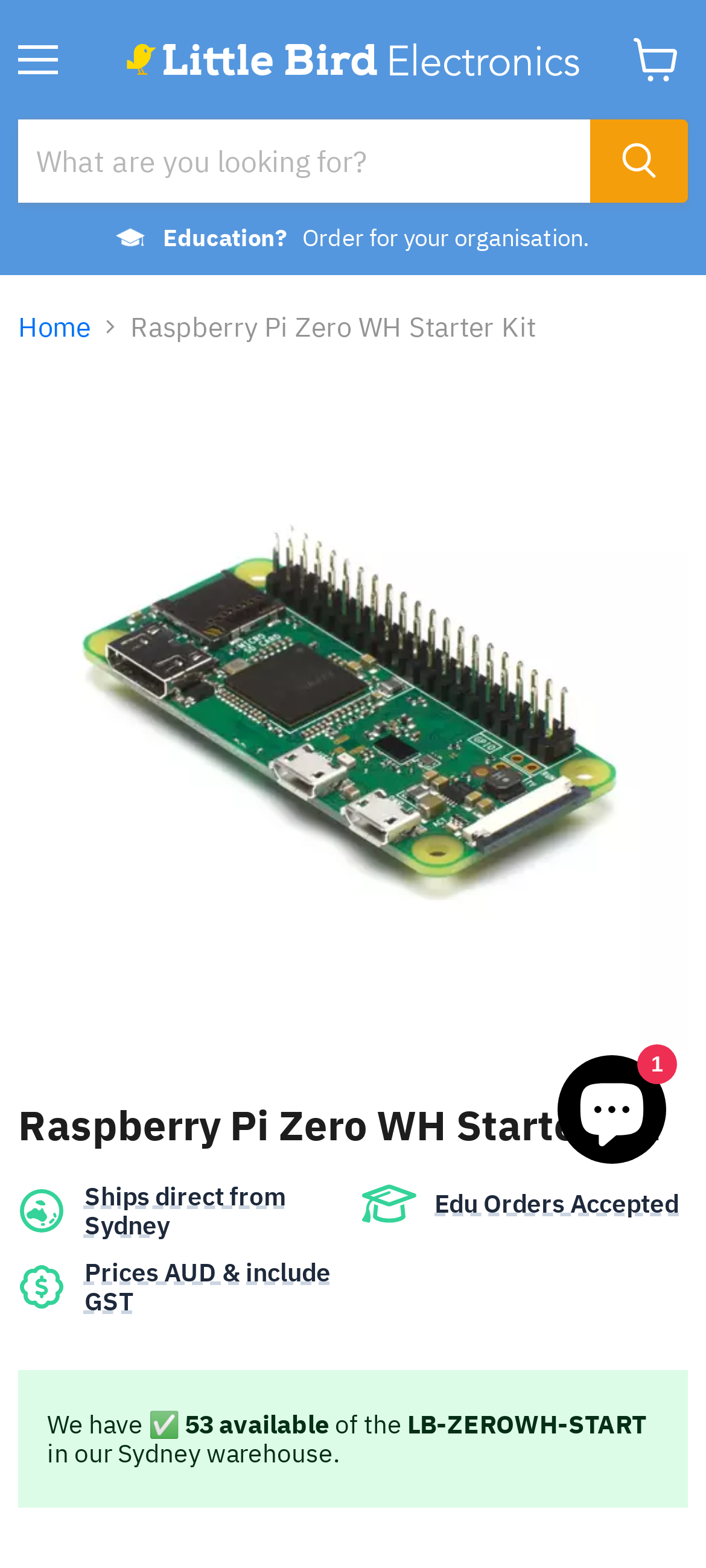Determine the bounding box coordinates of the region I should click to achieve the following instruction: "Chat with online store support". Ensure the bounding box coordinates are four float numbers between 0 and 1, i.e., [left, top, right, bottom].

[0.79, 0.673, 0.944, 0.742]